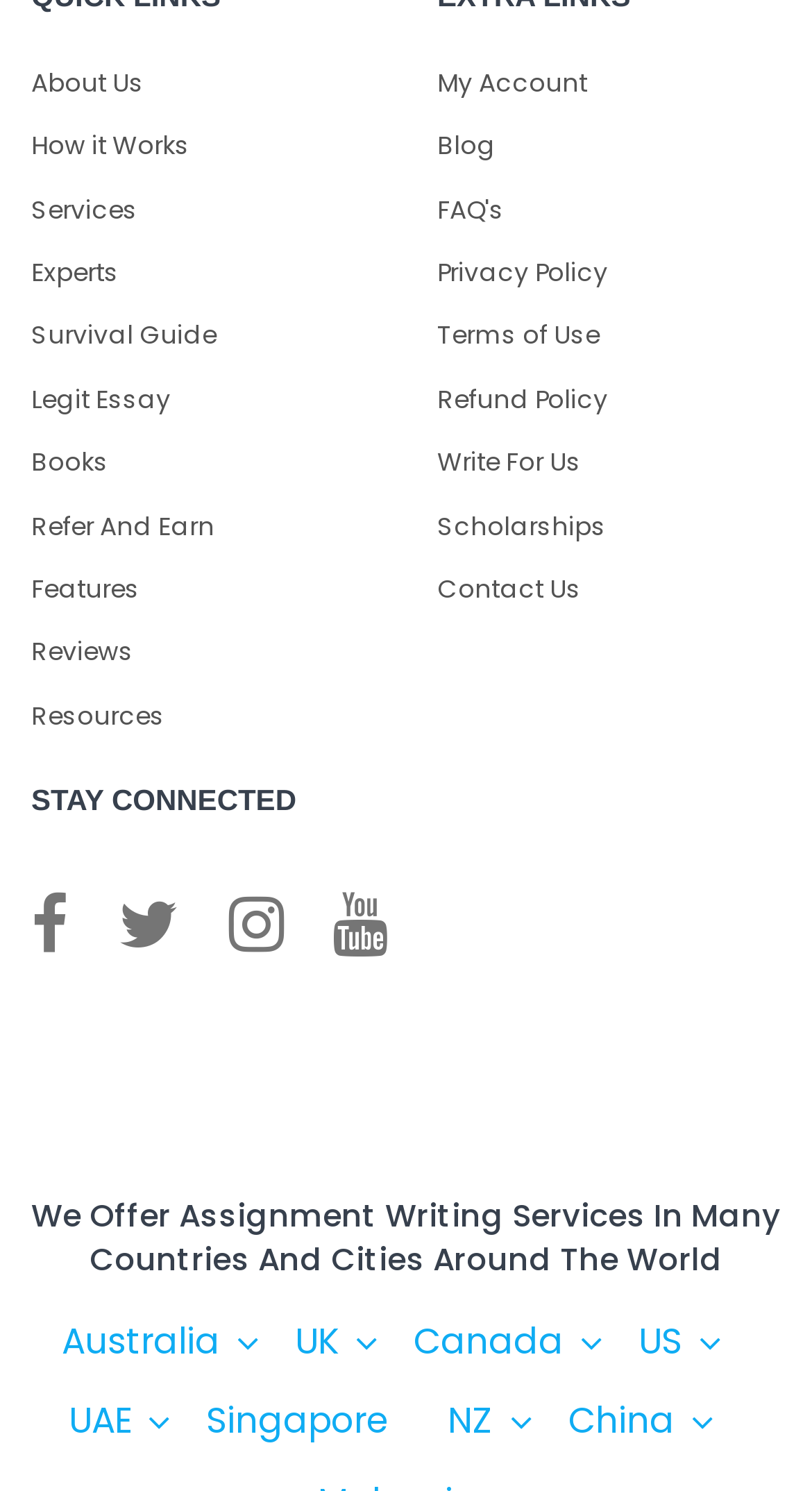Determine the bounding box of the UI element mentioned here: "Legit Essay". The coordinates must be in the format [left, top, right, bottom] with values ranging from 0 to 1.

[0.038, 0.247, 0.462, 0.289]